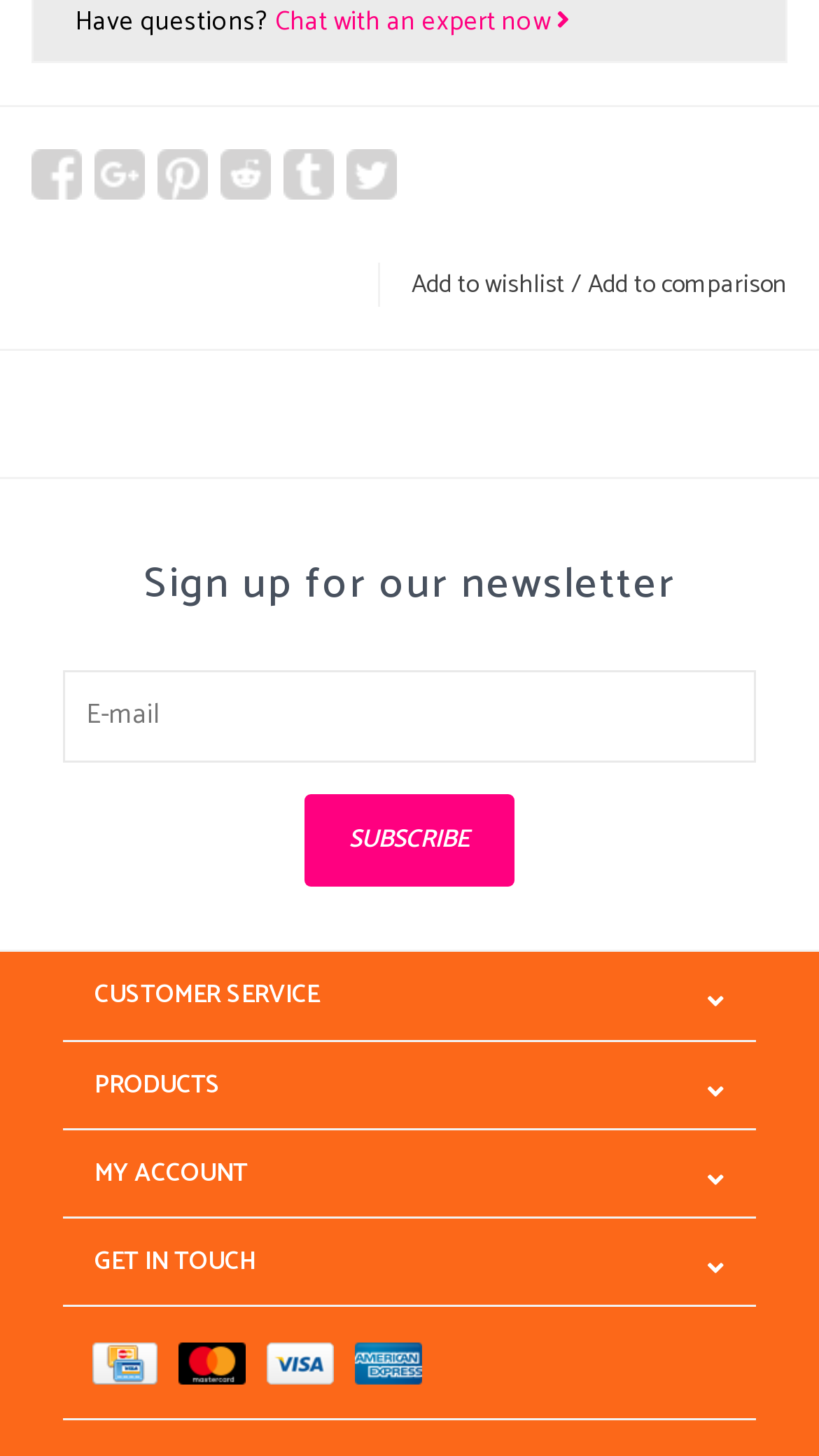Please identify the bounding box coordinates of the element's region that I should click in order to complete the following instruction: "Chat with an expert now". The bounding box coordinates consist of four float numbers between 0 and 1, i.e., [left, top, right, bottom].

[0.336, 0.0, 0.695, 0.03]